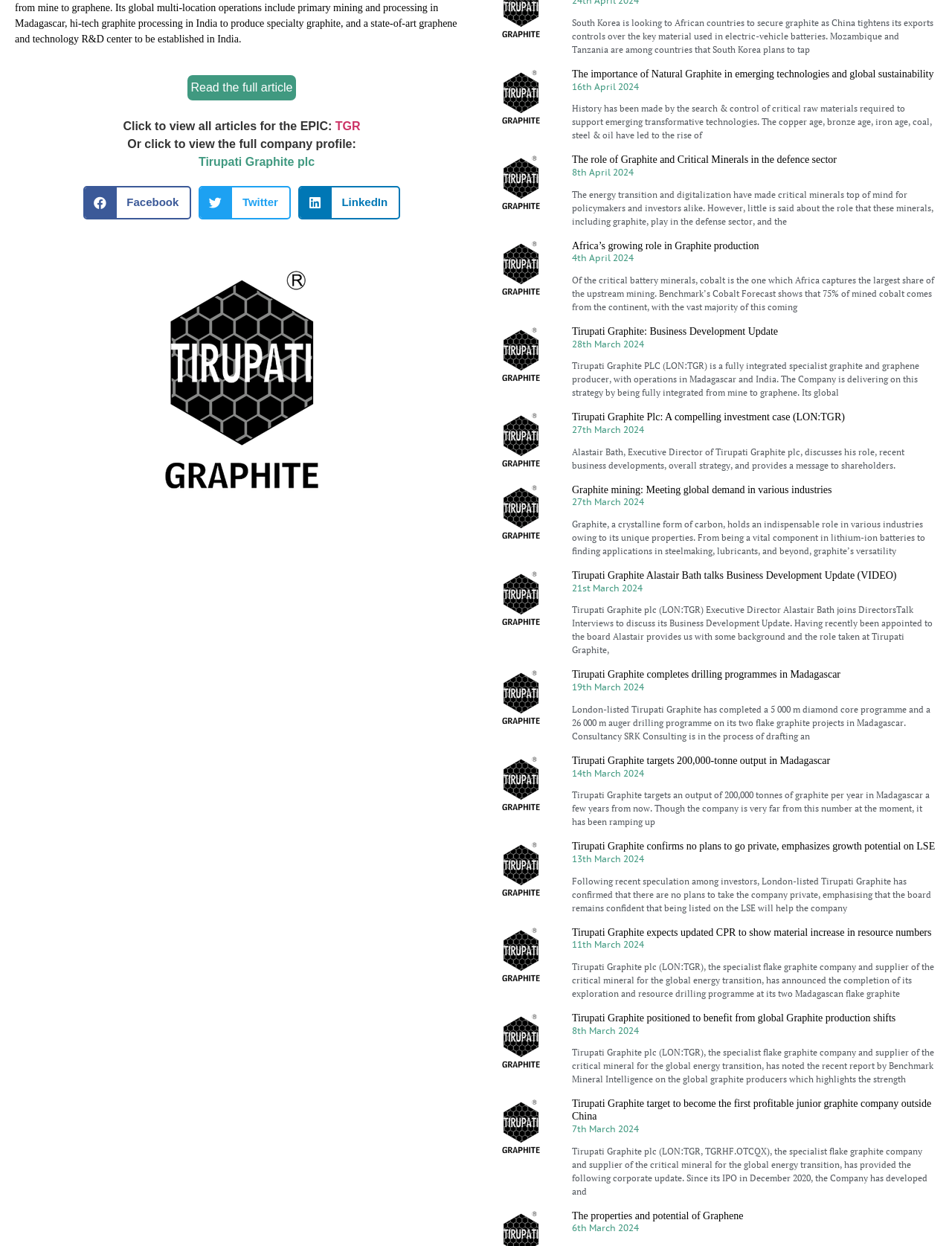For the given element description Read the full article, determine the bounding box coordinates of the UI element. The coordinates should follow the format (top-left x, top-left y, bottom-right x, bottom-right y) and be within the range of 0 to 1.

[0.194, 0.058, 0.314, 0.082]